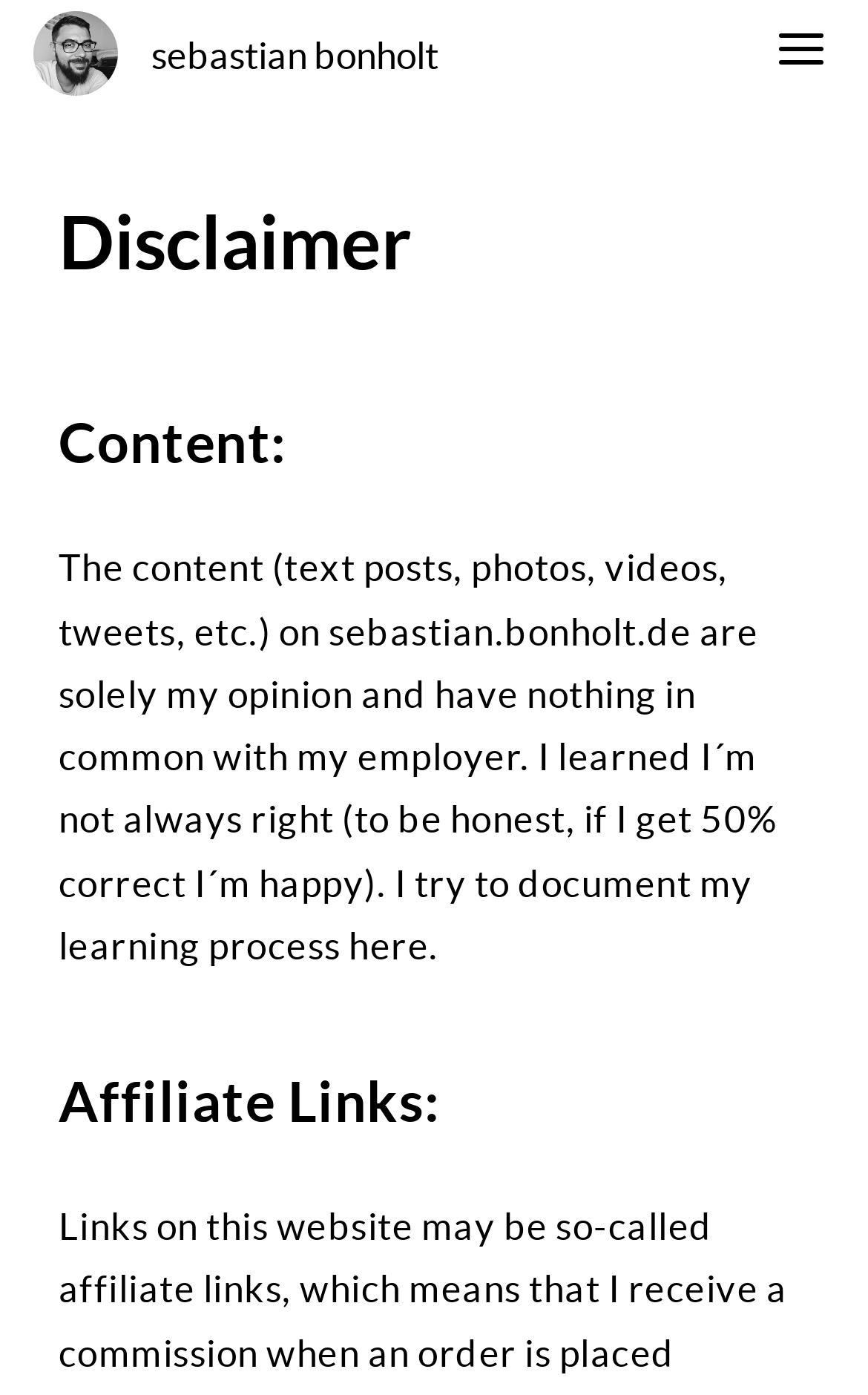Write an exhaustive caption that covers the webpage's main aspects.

The webpage is a disclaimer page with a personal touch. At the top left, there is a small avatar image linked to the author's profile, accompanied by a text link with the author's name, "sebastian bonholt", positioned to its right. 

On the right side of the page, near the top, there is a small, unlabelled image. 

The main content of the page is divided into three sections, each with a heading. The first heading, "Disclaimer", is followed by a paragraph of text that explains that the content on the website is the author's personal opinion and does not reflect their employer's views. The author also humbly notes that they are not always right and are documenting their learning process on the website.

Below this section, there is another heading, "Content:", which does not have any accompanying text. 

The third section is headed by "Affiliate Links:", but there is no additional information provided about affiliate links on this page.